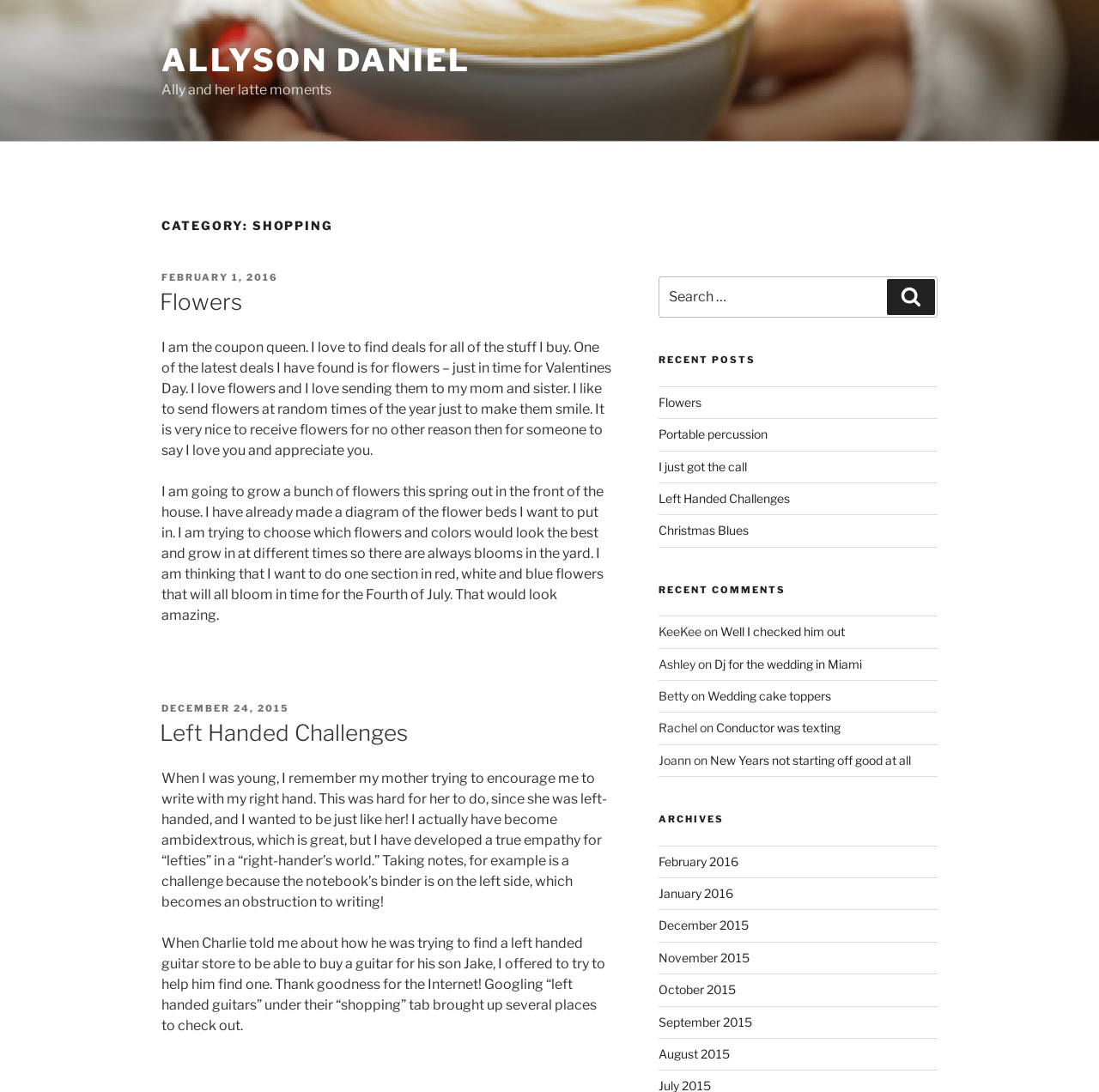Based on the description "Portable percussion", find the bounding box of the specified UI element.

[0.599, 0.391, 0.698, 0.404]